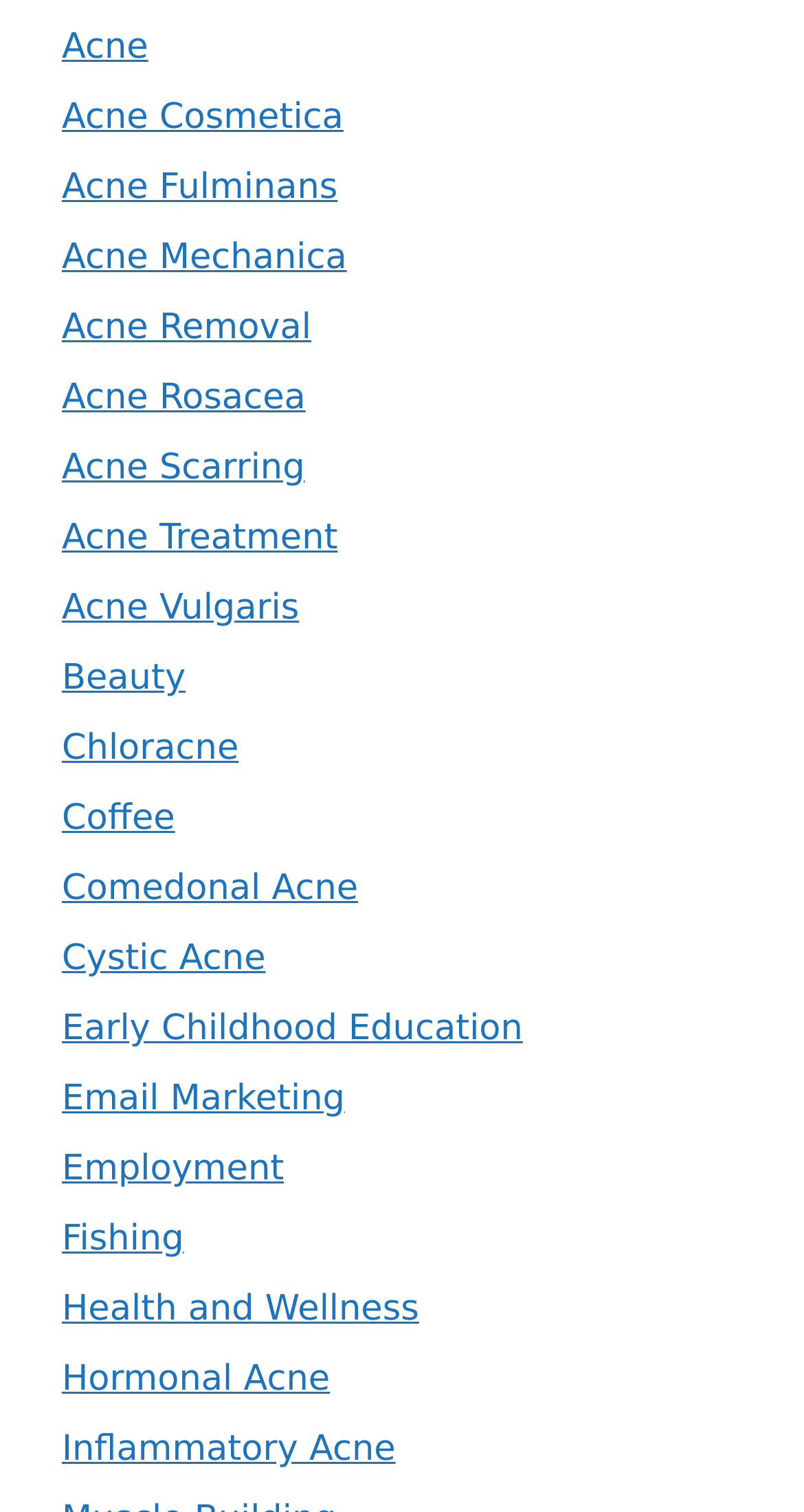Can you find the bounding box coordinates for the element to click on to achieve the instruction: "Explore Health and Wellness"?

[0.077, 0.852, 0.521, 0.88]